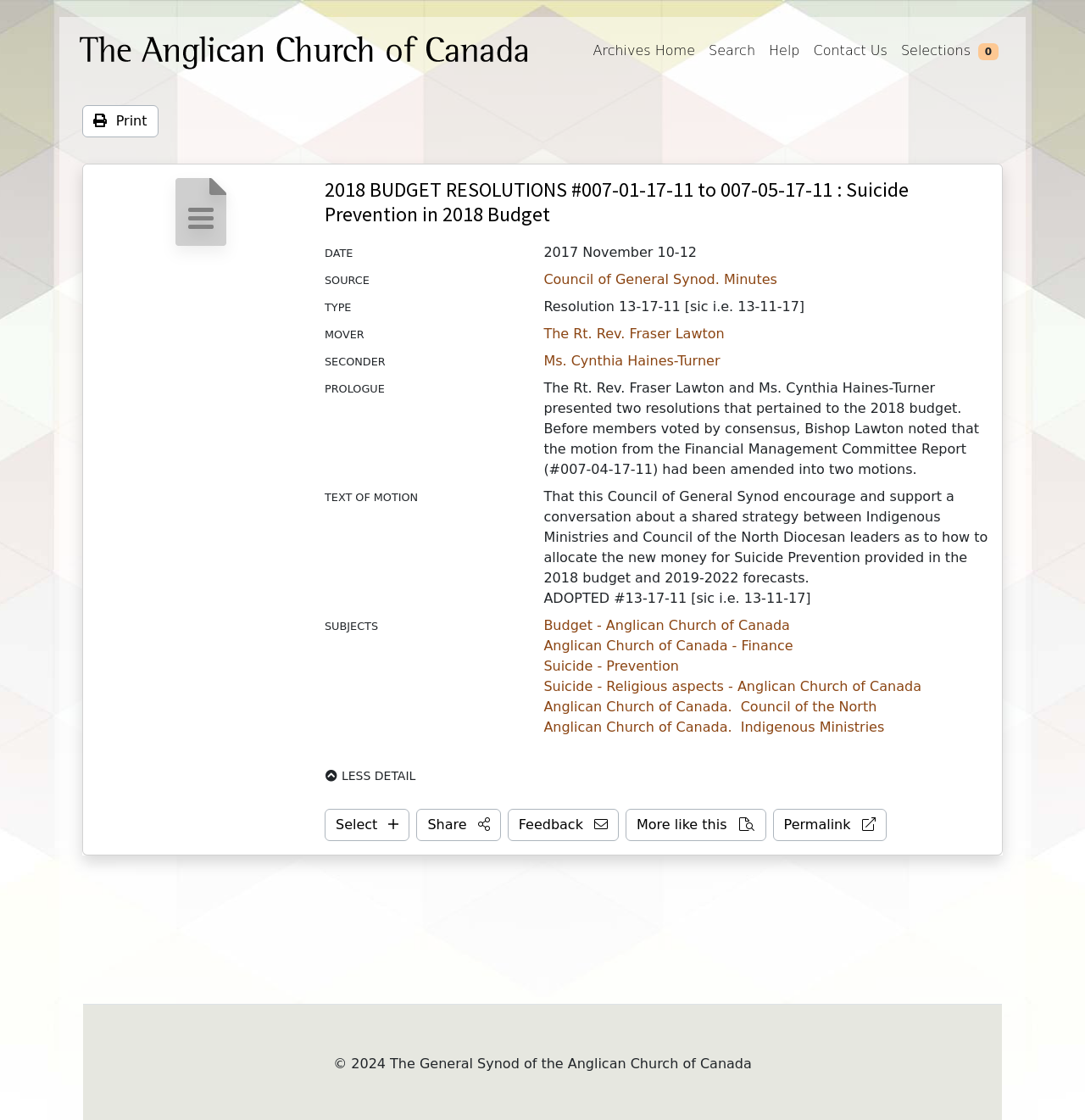Identify the bounding box coordinates of the region that needs to be clicked to carry out this instruction: "View the 'Council of General Synod. Minutes' source". Provide these coordinates as four float numbers ranging from 0 to 1, i.e., [left, top, right, bottom].

[0.501, 0.242, 0.716, 0.256]